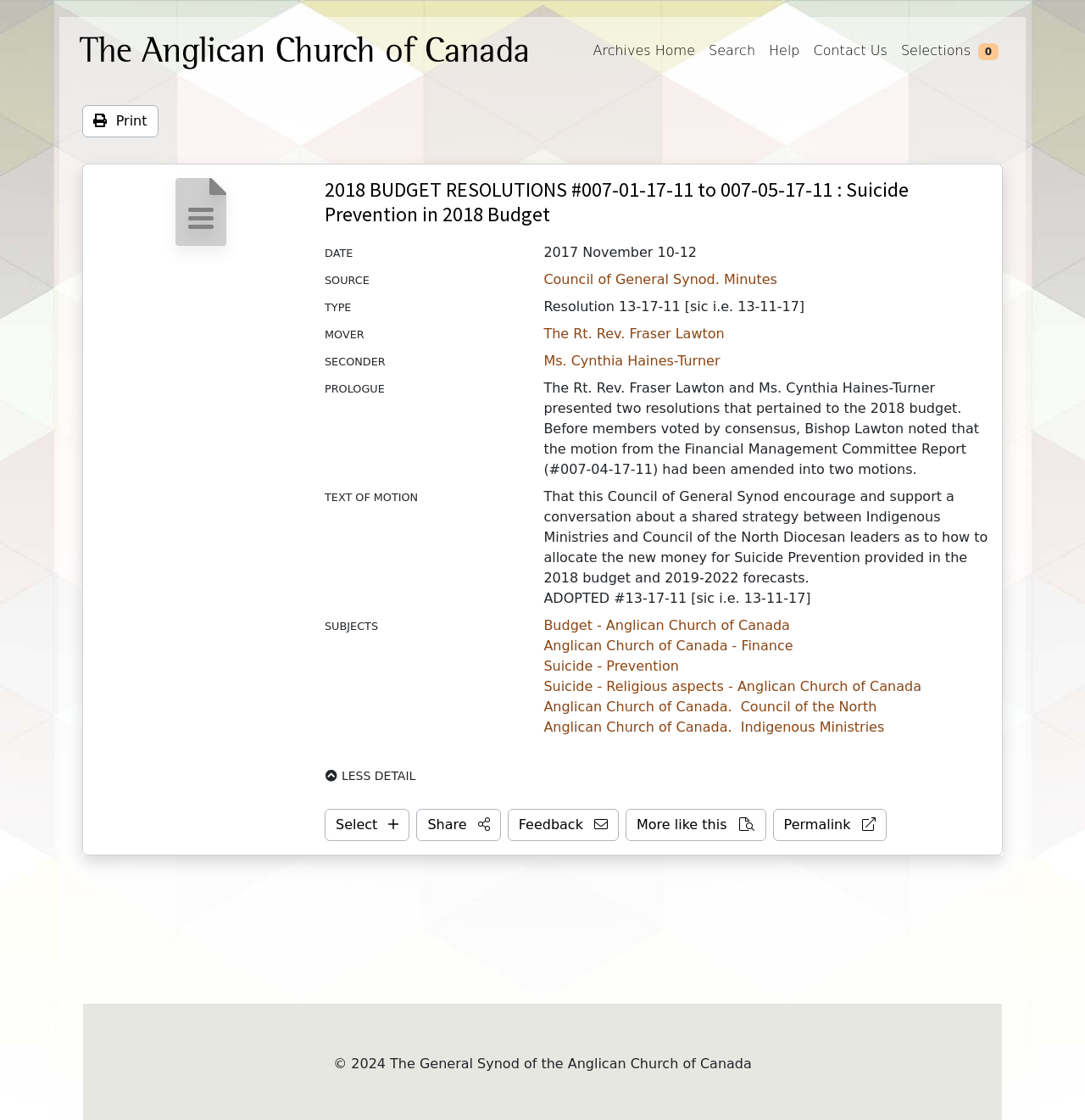Identify the bounding box coordinates of the element that should be clicked to fulfill this task: "View Choosing the Right Size PVC Shrink Film". The coordinates should be provided as four float numbers between 0 and 1, i.e., [left, top, right, bottom].

None